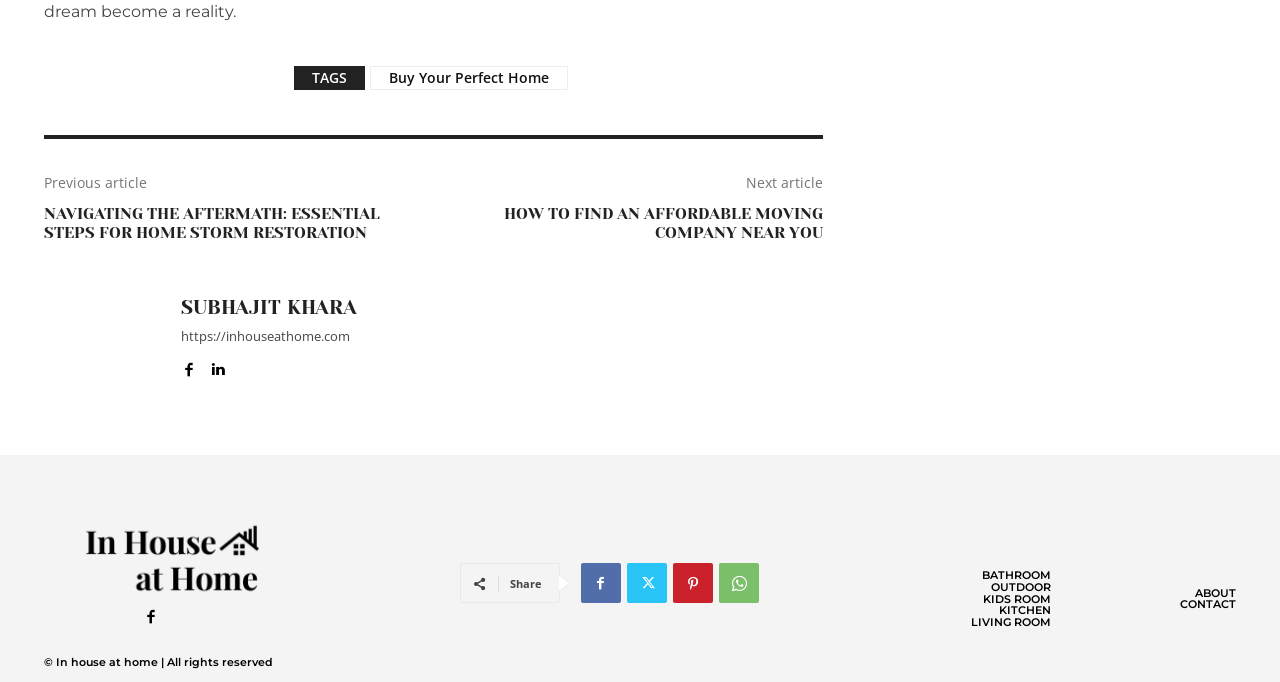Determine the bounding box coordinates of the region to click in order to accomplish the following instruction: "Visit the author's page 'Subhajit Khara'". Provide the coordinates as four float numbers between 0 and 1, specifically [left, top, right, bottom].

[0.034, 0.426, 0.125, 0.596]